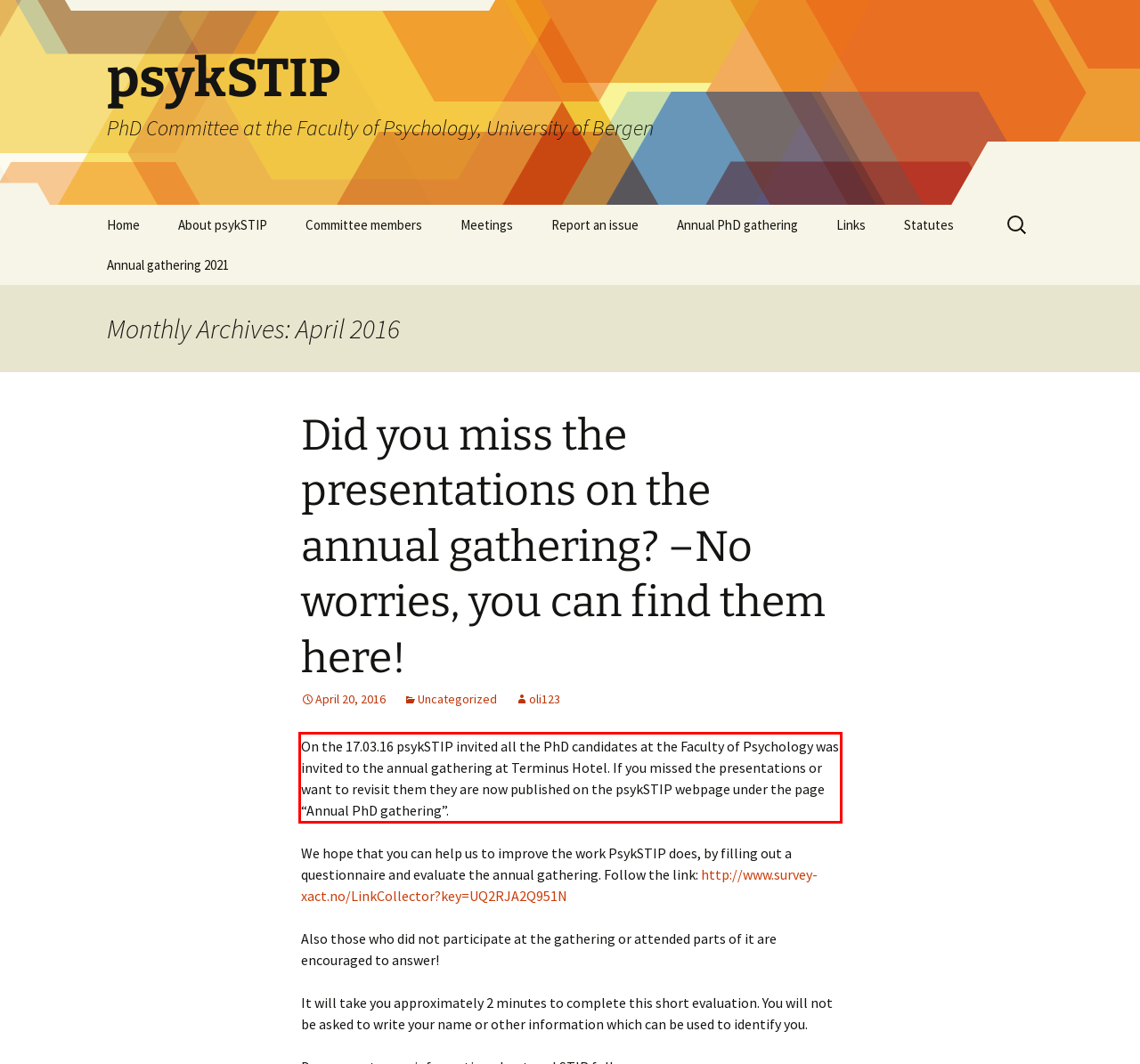You are presented with a screenshot containing a red rectangle. Extract the text found inside this red bounding box.

On the 17.03.16 psykSTIP invited all the PhD candidates at the Faculty of Psychology was invited to the annual gathering at Terminus Hotel. If you missed the presentations or want to revisit them they are now published on the psykSTIP webpage under the page “Annual PhD gathering”.